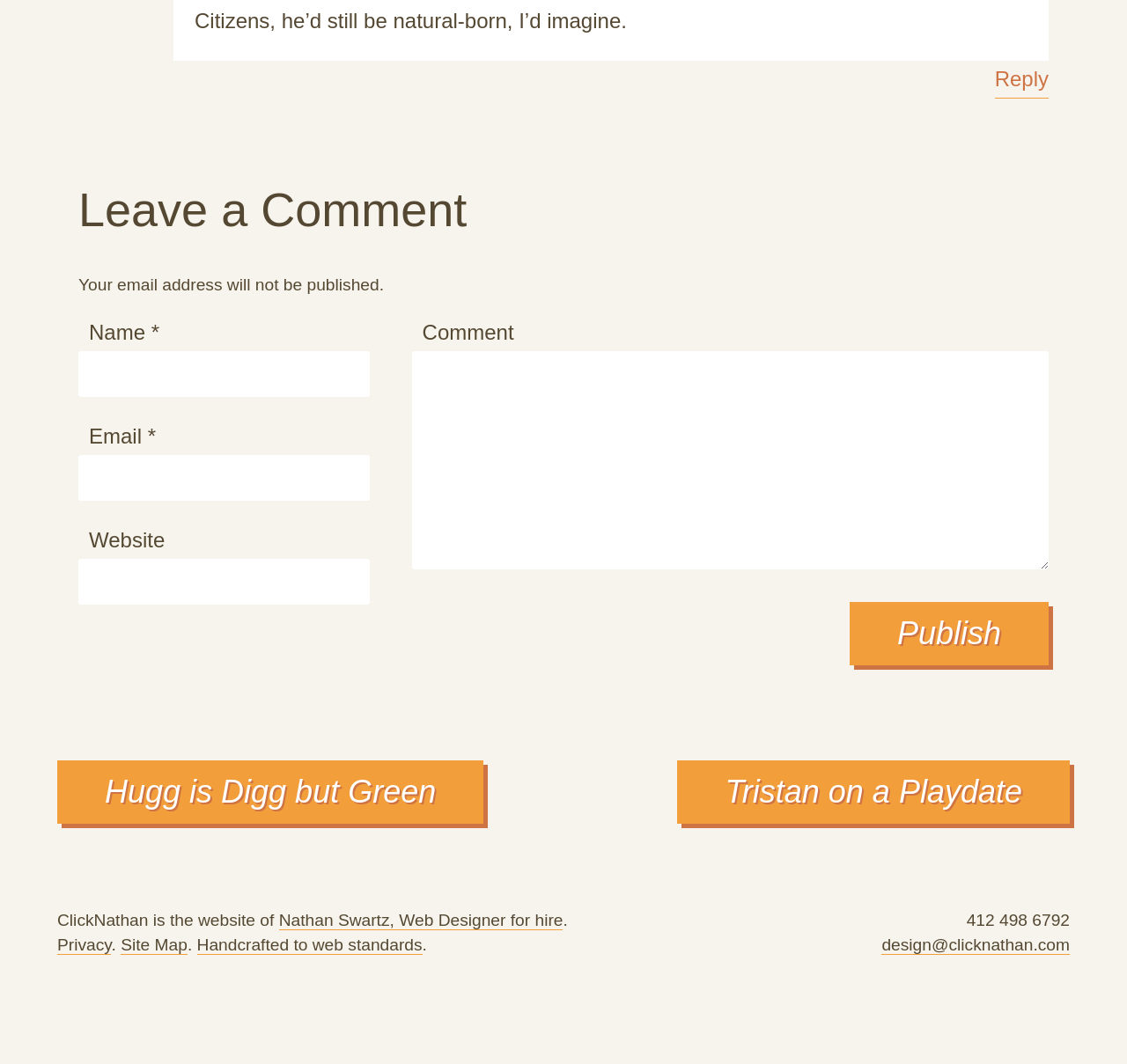Determine the bounding box coordinates of the clickable element necessary to fulfill the instruction: "Check the site map". Provide the coordinates as four float numbers within the 0 to 1 range, i.e., [left, top, right, bottom].

[0.107, 0.88, 0.166, 0.898]